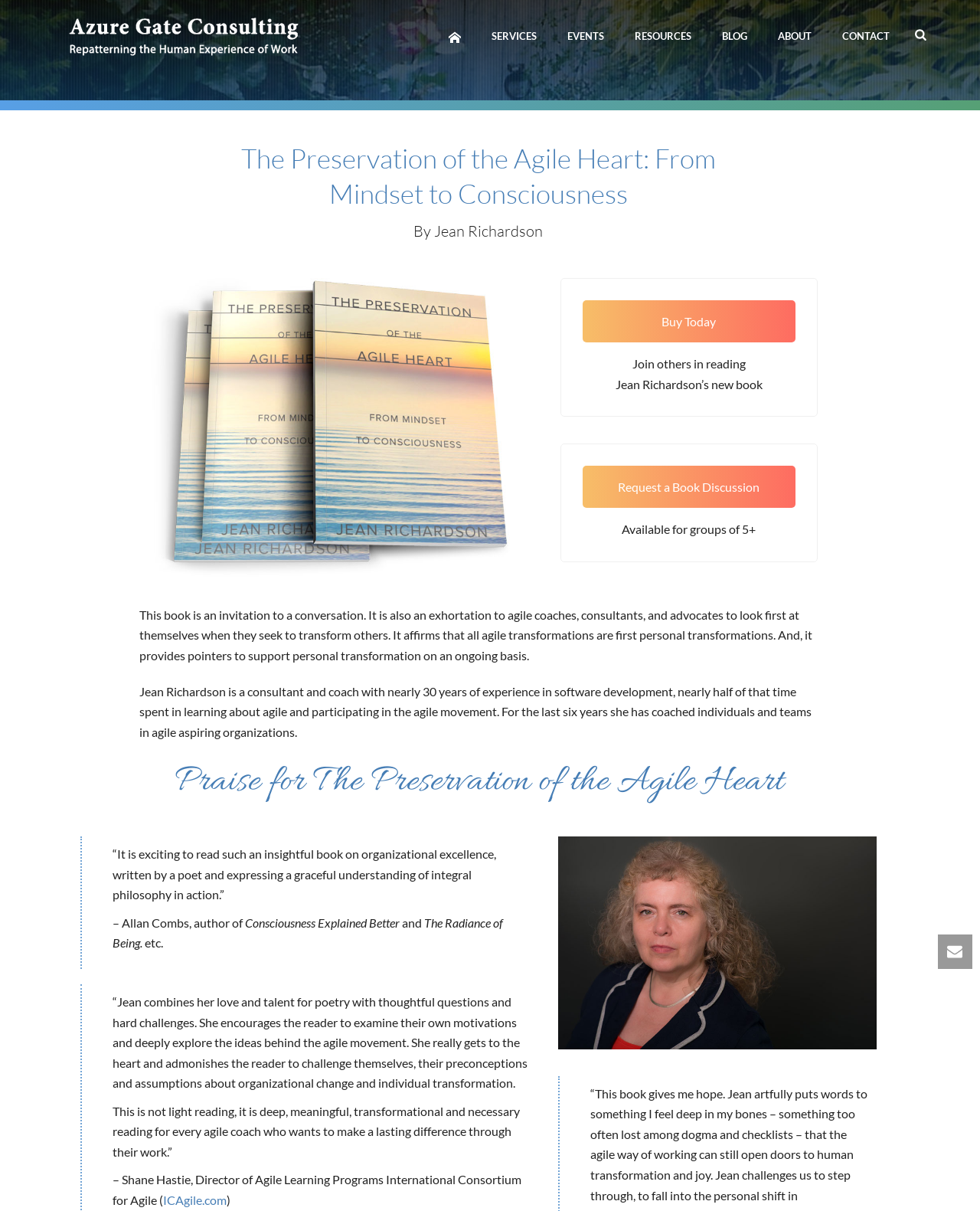Determine the bounding box coordinates of the clickable element to complete this instruction: "Click the Request a Book Discussion link". Provide the coordinates in the format of four float numbers between 0 and 1, [left, top, right, bottom].

[0.594, 0.385, 0.812, 0.419]